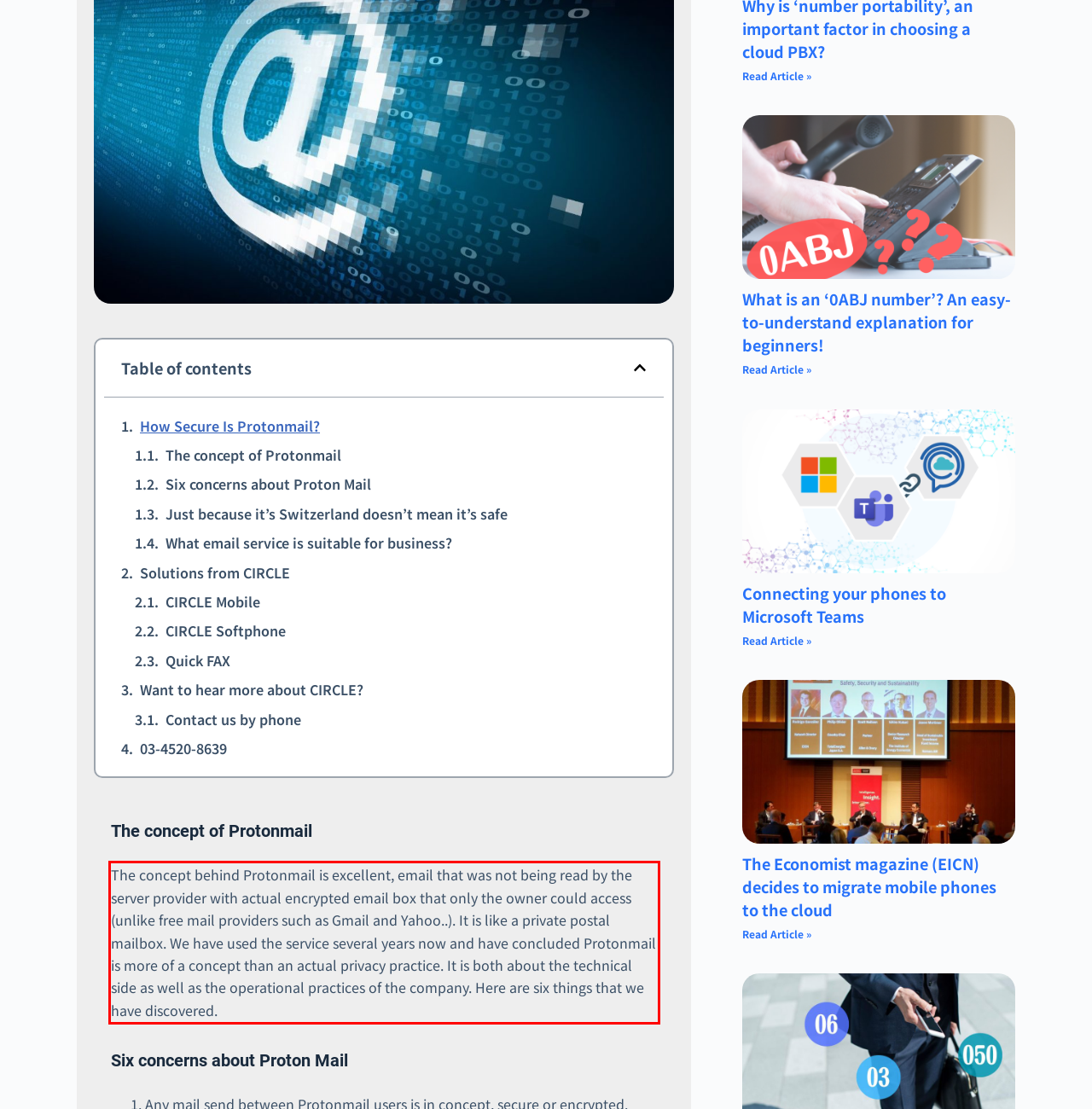Look at the webpage screenshot and recognize the text inside the red bounding box.

The concept behind Protonmail is excellent, email that was not being read by the server provider with actual encrypted email box that only the owner could access (unlike free mail providers such as Gmail and Yahoo..). It is like a private postal mailbox. We have used the service several years now and have concluded Protonmail is more of a concept than an actual privacy practice. It is both about the technical side as well as the operational practices of the company. Here are six things that we have discovered.